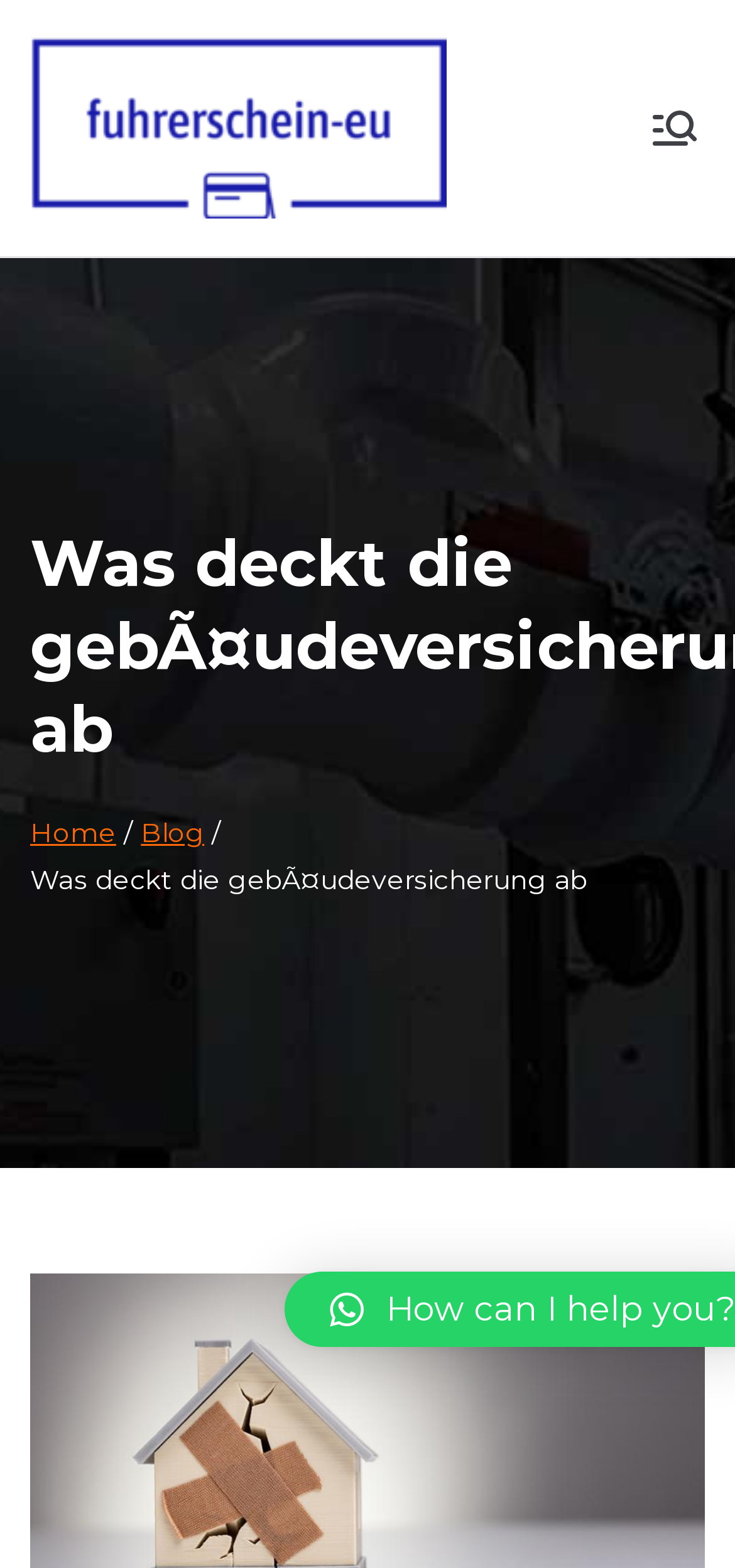Given the description of a UI element: "Home", identify the bounding box coordinates of the matching element in the webpage screenshot.

[0.041, 0.52, 0.158, 0.541]